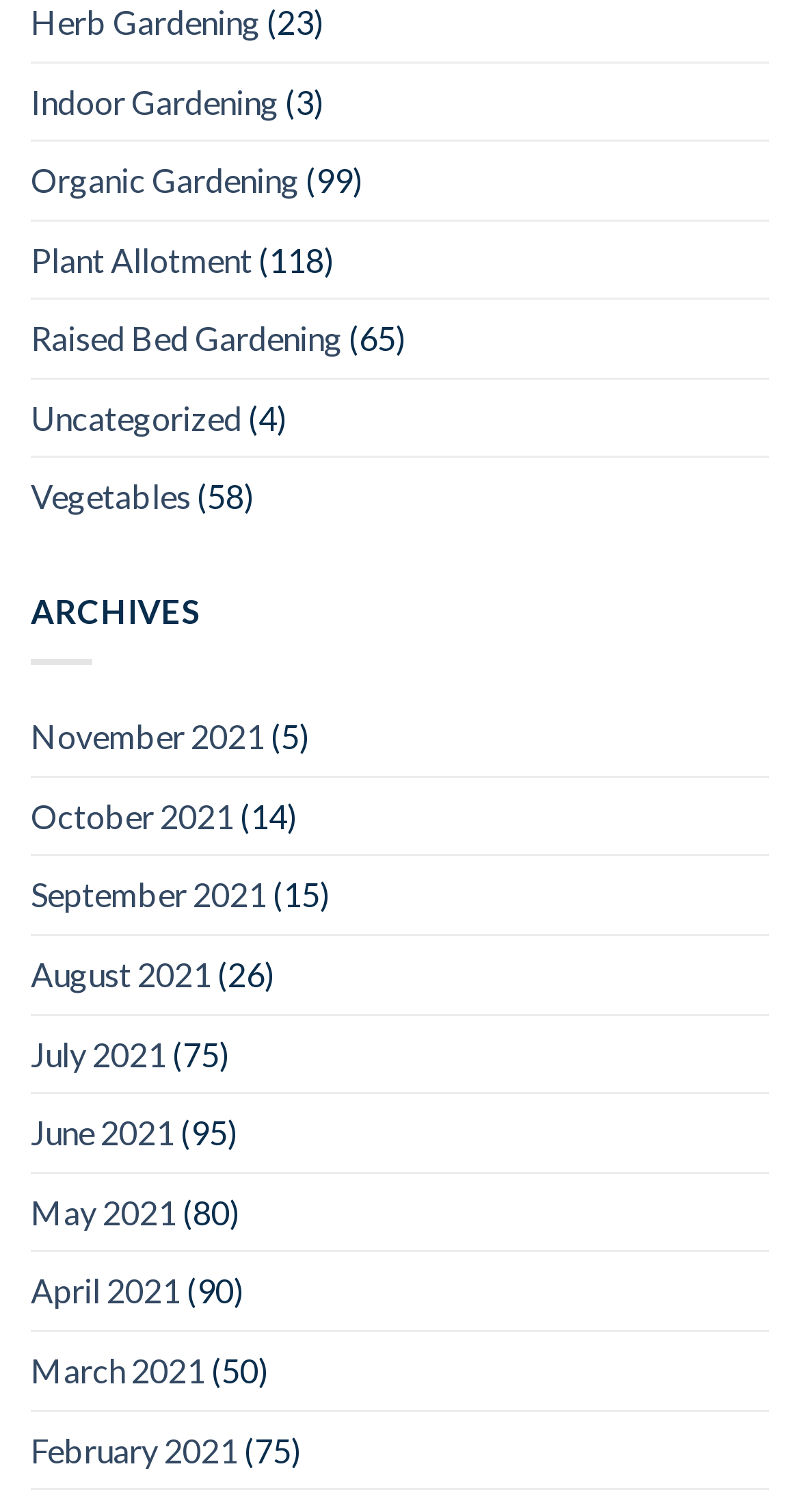Given the content of the image, can you provide a detailed answer to the question?
What is the most popular month in 2021?

I looked at the number of posts for each month in 2021, which is indicated by the number in parentheses next to each month. The month with the highest number of posts is July 2021, with 75 posts.